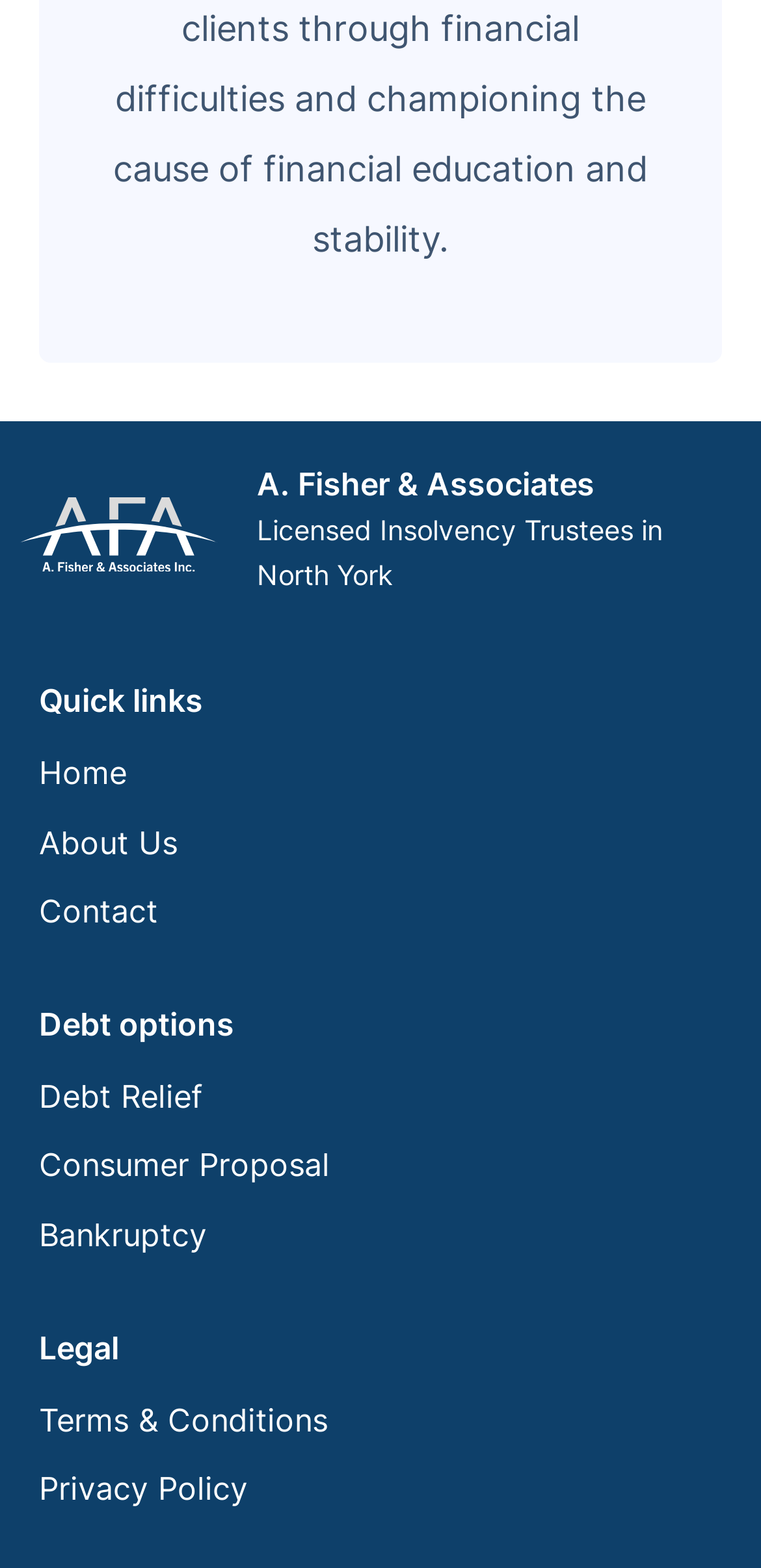Show the bounding box coordinates of the region that should be clicked to follow the instruction: "explore debt relief options."

[0.051, 0.683, 0.267, 0.716]